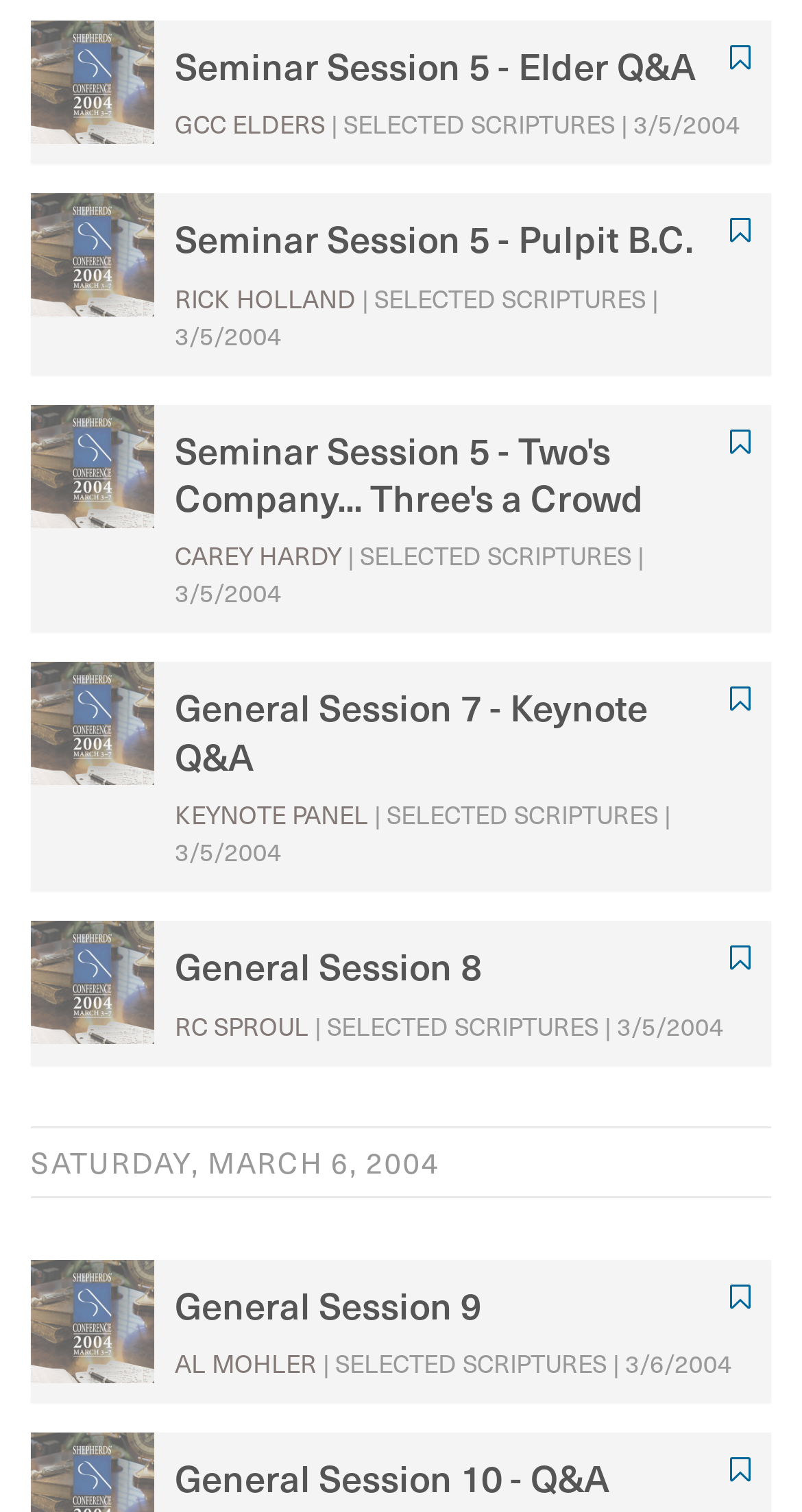How many seminar sessions are listed?
Answer with a single word or phrase by referring to the visual content.

3